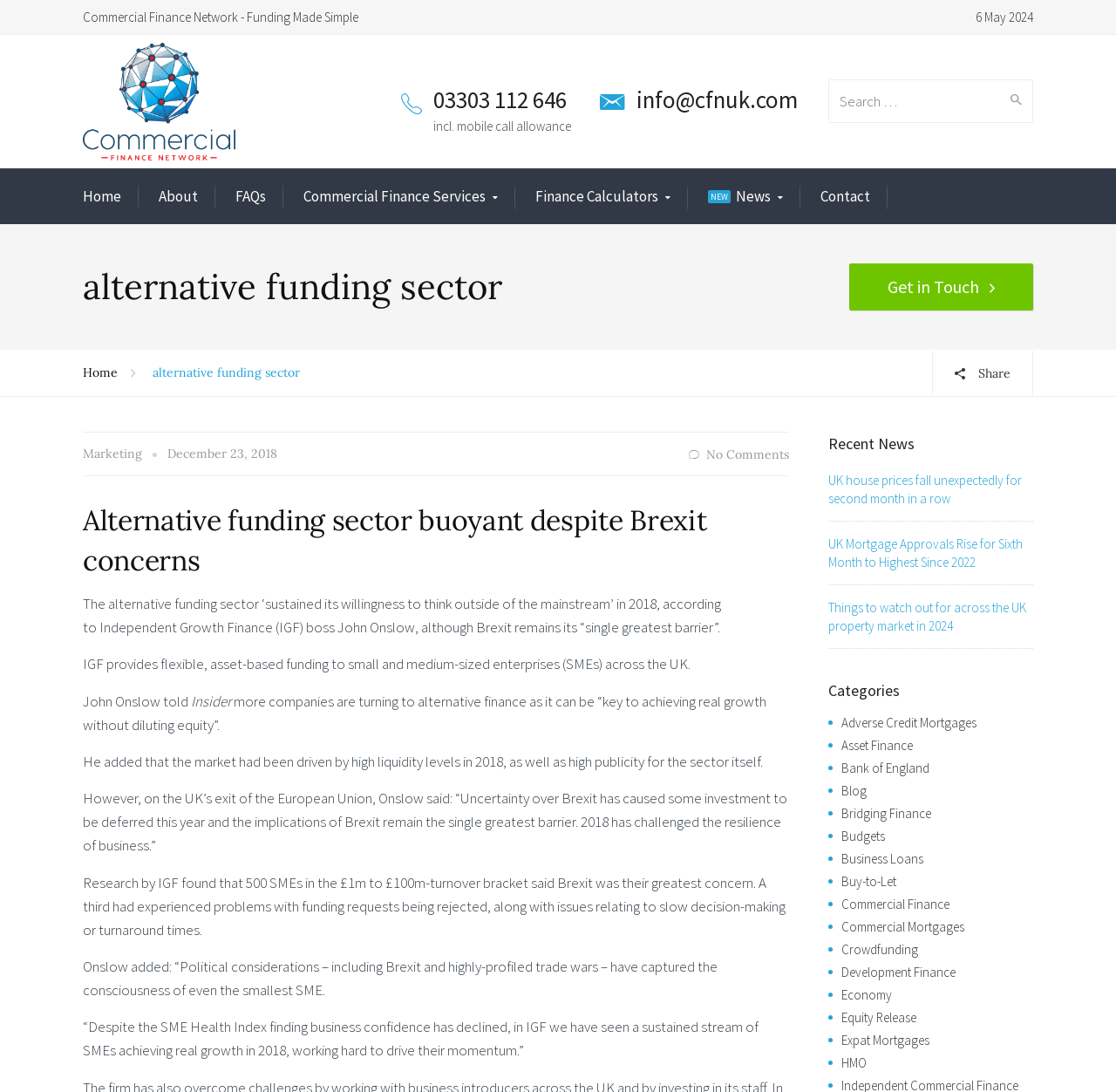Write a detailed summary of the webpage.

The webpage is about Commercial Finance Network, a platform that provides funding solutions to businesses. At the top, there is a header section with the website's title "Commercial Finance Network - Funding Made Simple" and a date "6 May 2024". Below the header, there is a search bar with a search button and a contact information section with email and phone number.

The main content area is divided into several sections. On the left side, there is a navigation menu with links to different pages, including "Home", "About", "FAQs", and "Contact". Below the navigation menu, there is a section with a heading "alternative funding sector" and a link to "Get in Touch".

On the right side, there is a section with a heading "Recent News" that lists several news articles related to finance and economy. Below the news section, there is a section with a heading "Categories" that lists various categories of finance, such as "Adverse Credit Mortgages", "Asset Finance", and "Business Loans".

In the middle of the page, there is a main article with a heading "Alternative funding sector buoyant despite Brexit concerns". The article discusses the state of the alternative funding sector in the UK, citing a report by Independent Growth Finance. The article quotes John Onslow, the boss of IGF, who says that the sector has sustained its growth despite Brexit concerns. The article also mentions that many small and medium-sized enterprises (SMEs) are turning to alternative finance as it can be "key to achieving real growth without diluting equity".

At the bottom of the page, there is a section with social media links and a "Share" button.